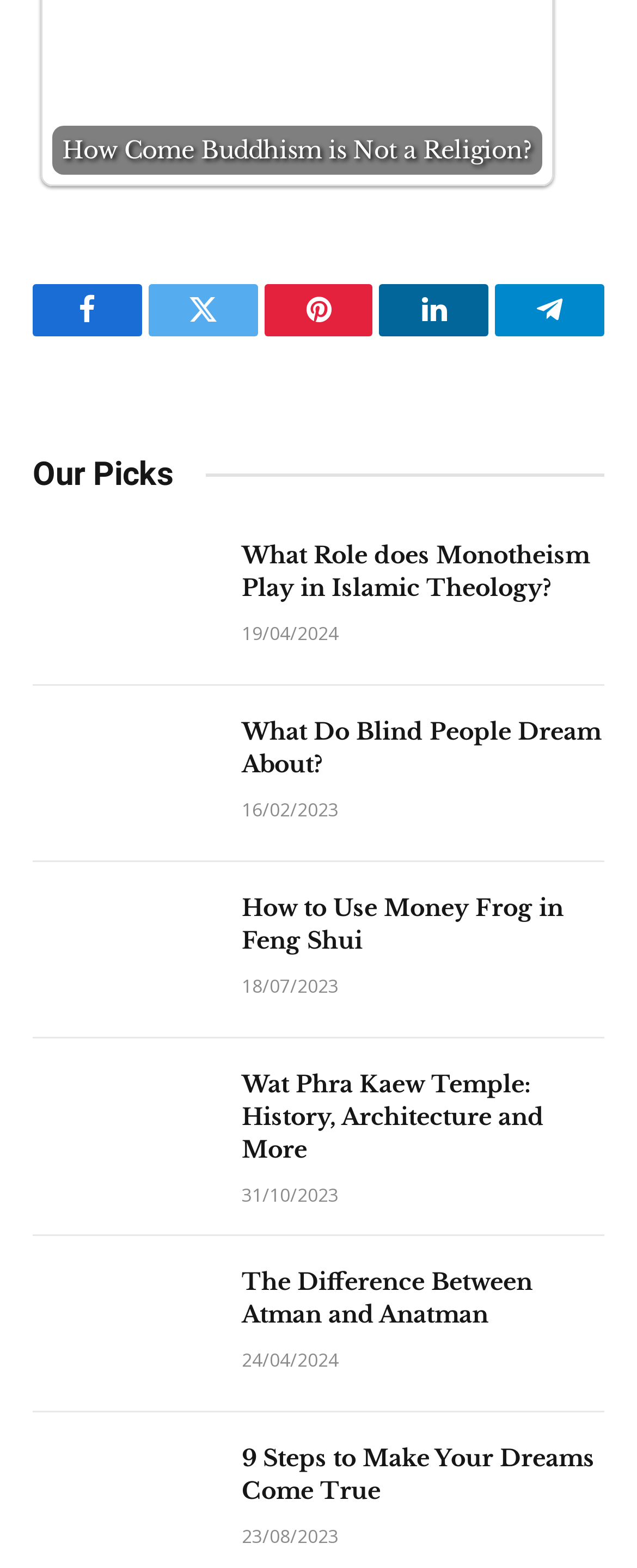Please provide a comprehensive response to the question based on the details in the image: What is the title of the first article?

The first article is identified by its heading element, which contains the text 'What Role does Monotheism Play in Islamic Theology'. This heading is a child element of the first article element, which is a direct child of the root element.